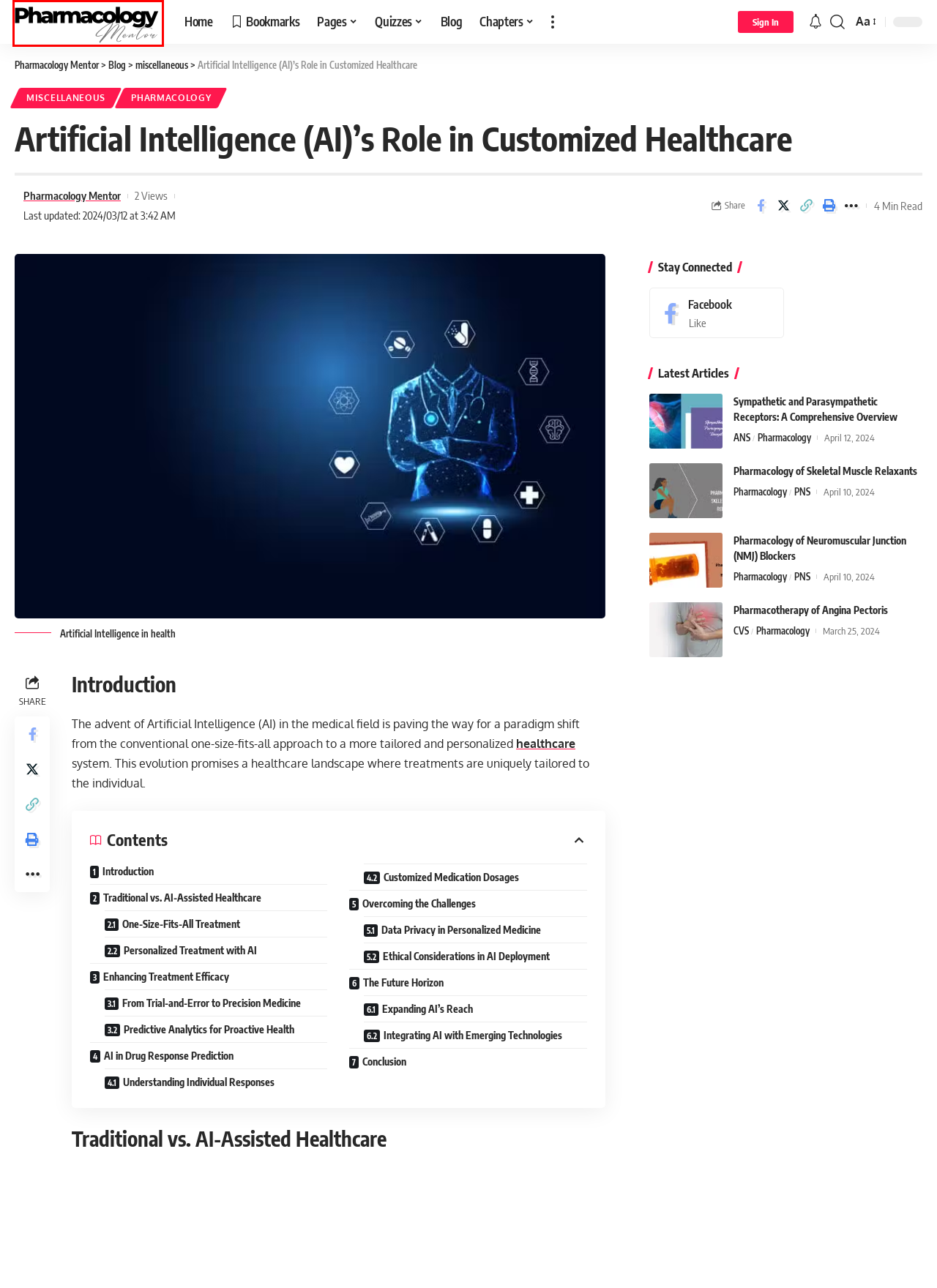Provided is a screenshot of a webpage with a red bounding box around an element. Select the most accurate webpage description for the page that appears after clicking the highlighted element. Here are the candidates:
A. CVS | Pharmacology Mentor
B. ANS | Pharmacology Mentor
C. miscellaneous | Pharmacology Mentor
D. Pharmacology of Neuromuscular Junction (NMJ) Blockers | Pharmacology Mentor
E. Pharmacology of Skeletal Muscle Relaxants | Pharmacology Mentor
F. Sympathetic and Parasympathetic Receptors: A Comprehensive Overview | Pharmacology Mentor
G. PNS | Pharmacology Mentor
H. Home | Pharmacology Mentor

H